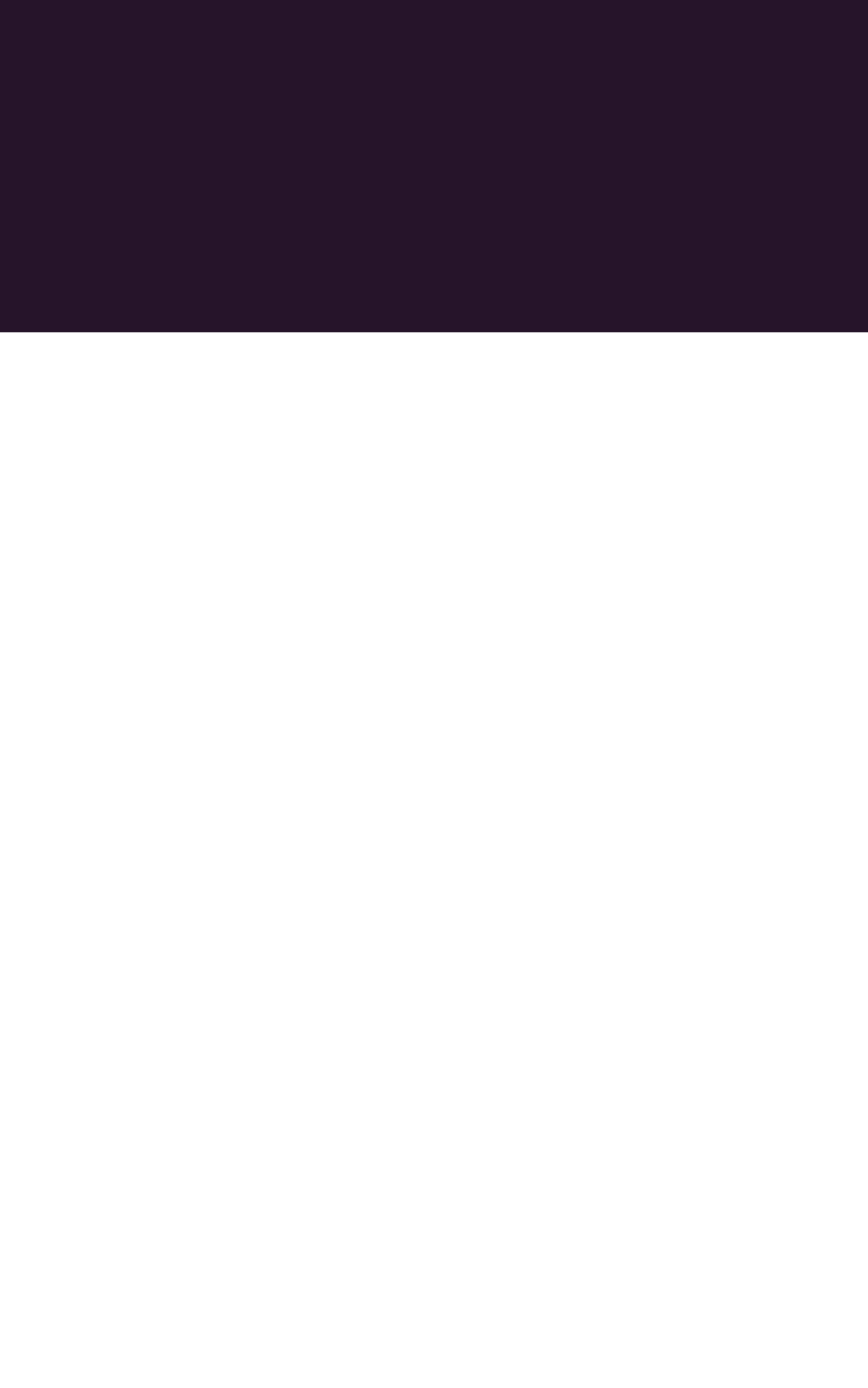Provide a short, one-word or phrase answer to the question below:
What is the theme of the images on this webpage?

B&B